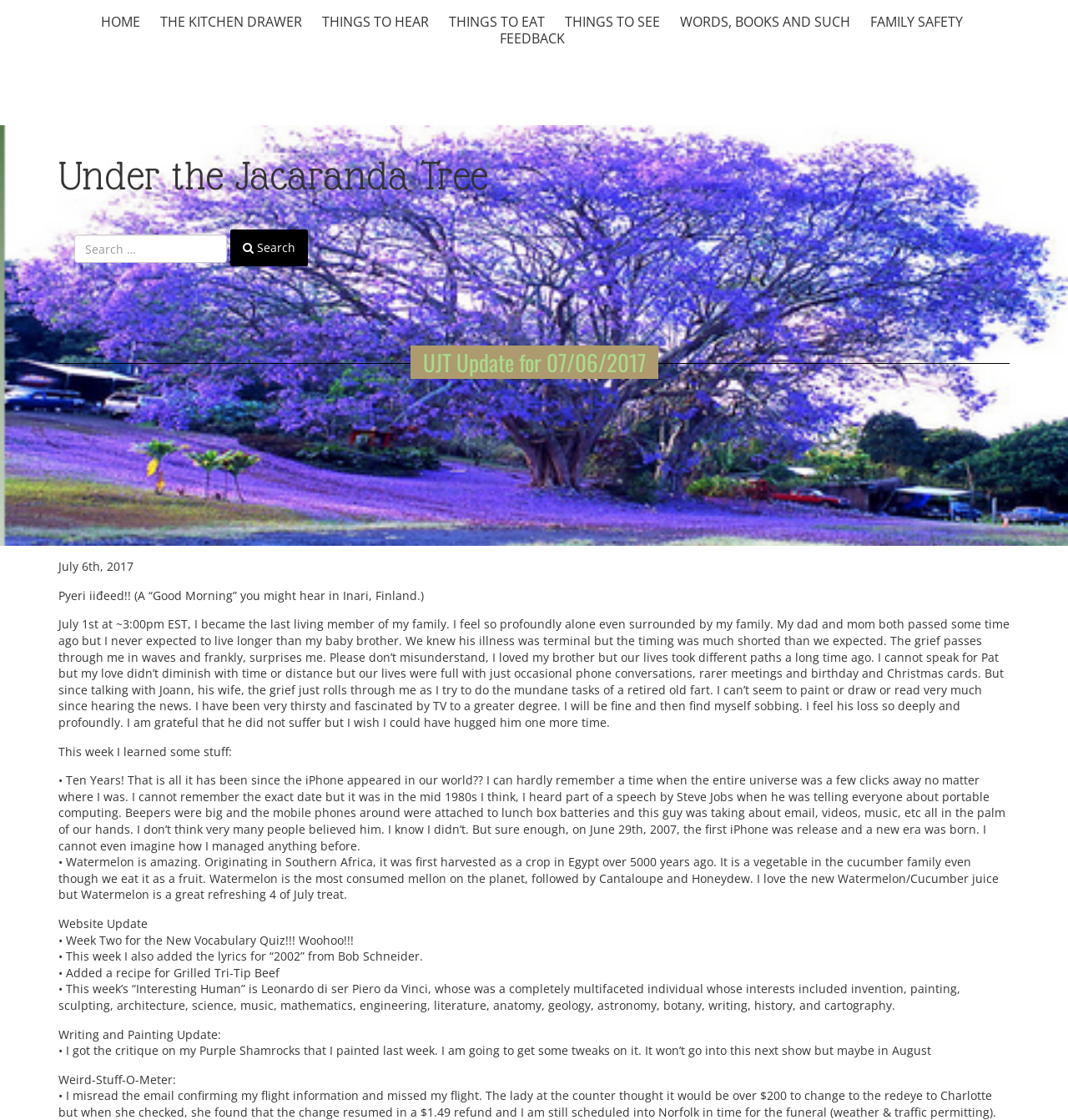Locate and extract the text of the main heading on the webpage.

UJT Update for 07/06/2017